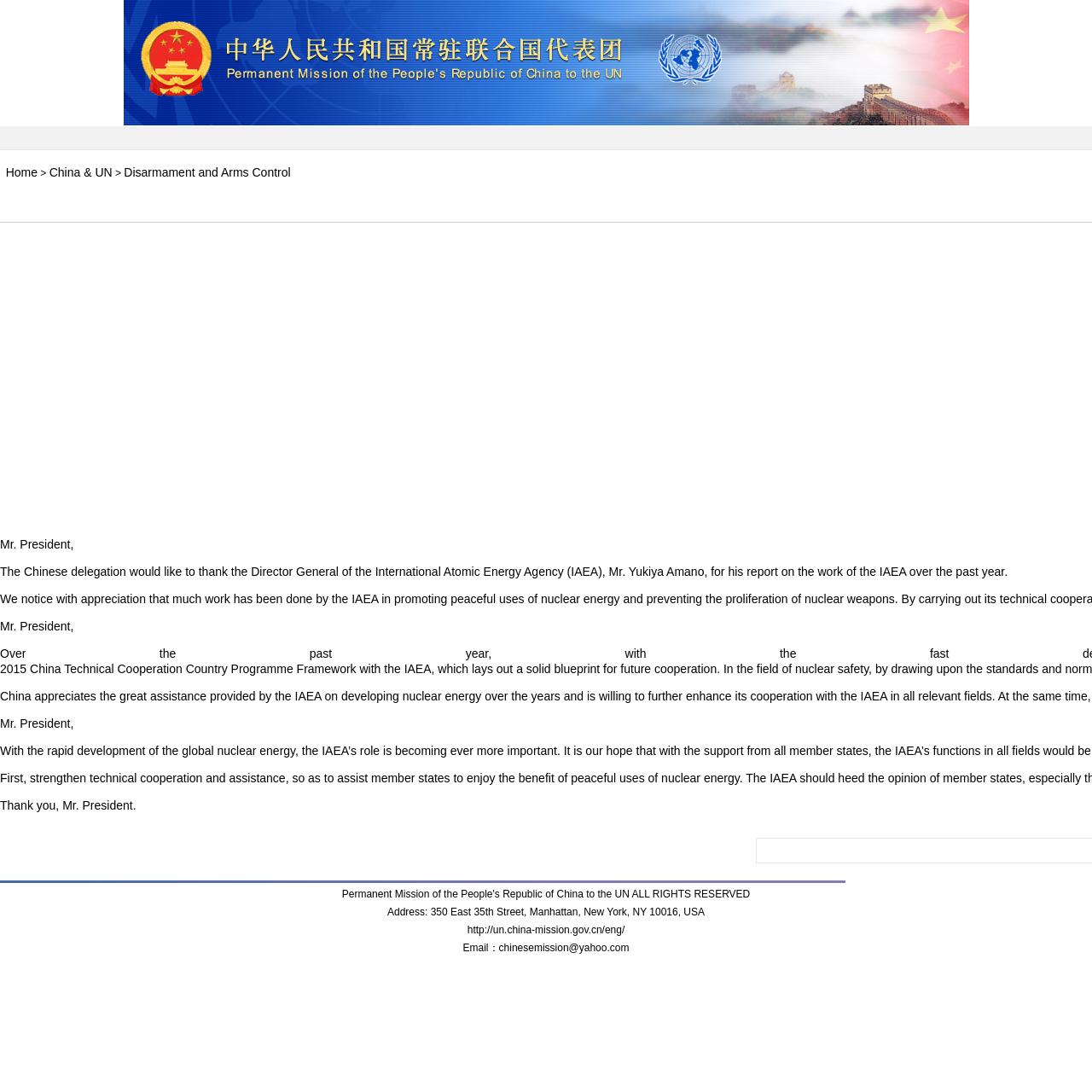Answer in one word or a short phrase: 
What is the email address provided?

chinesemission@yahoo.com